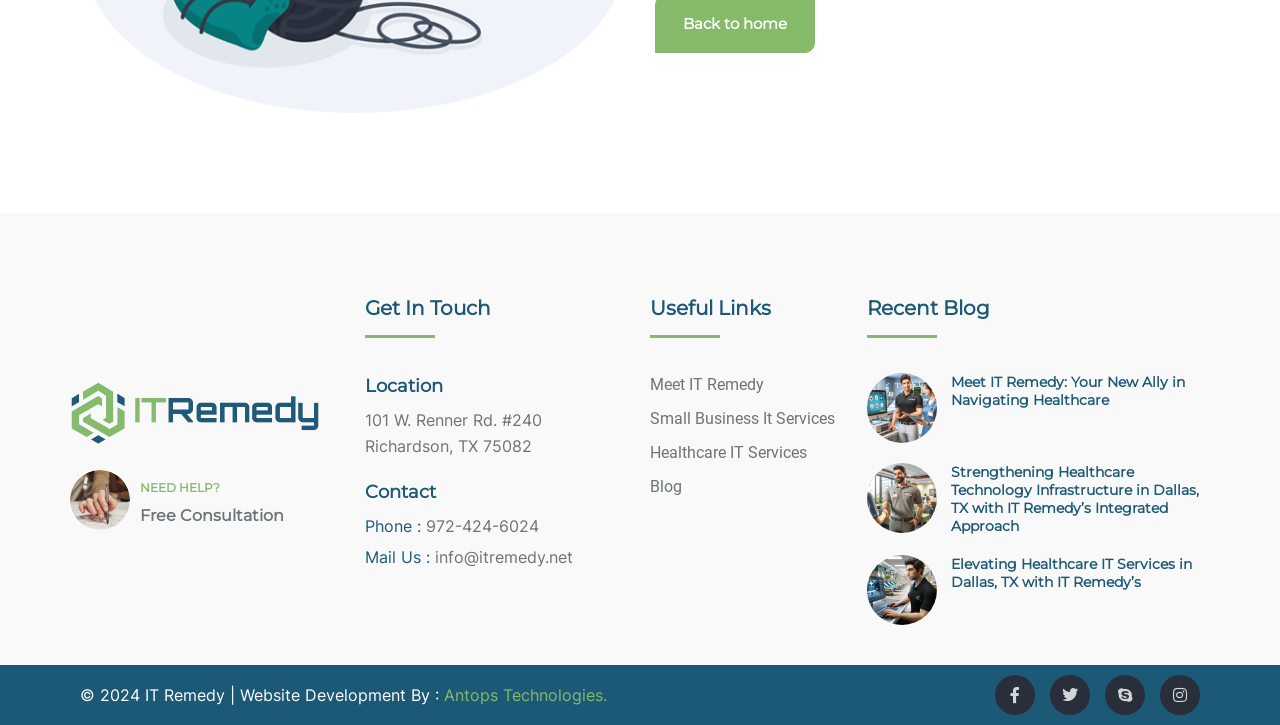Find the bounding box coordinates corresponding to the UI element with the description: "twitter". The coordinates should be formatted as [left, top, right, bottom], with values as floats between 0 and 1.

[0.82, 0.931, 0.852, 0.986]